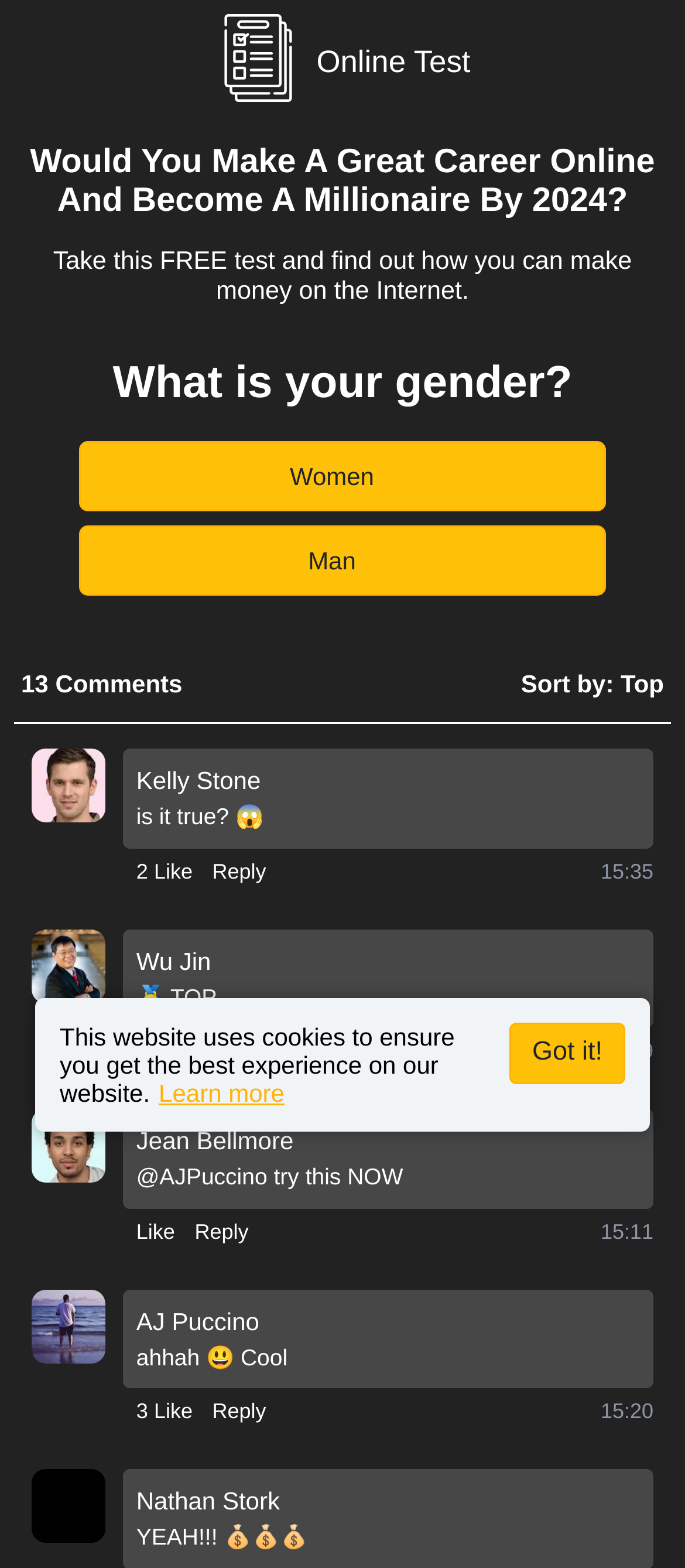How many buttons are on the webpage?
Based on the visual content, answer with a single word or a brief phrase.

17